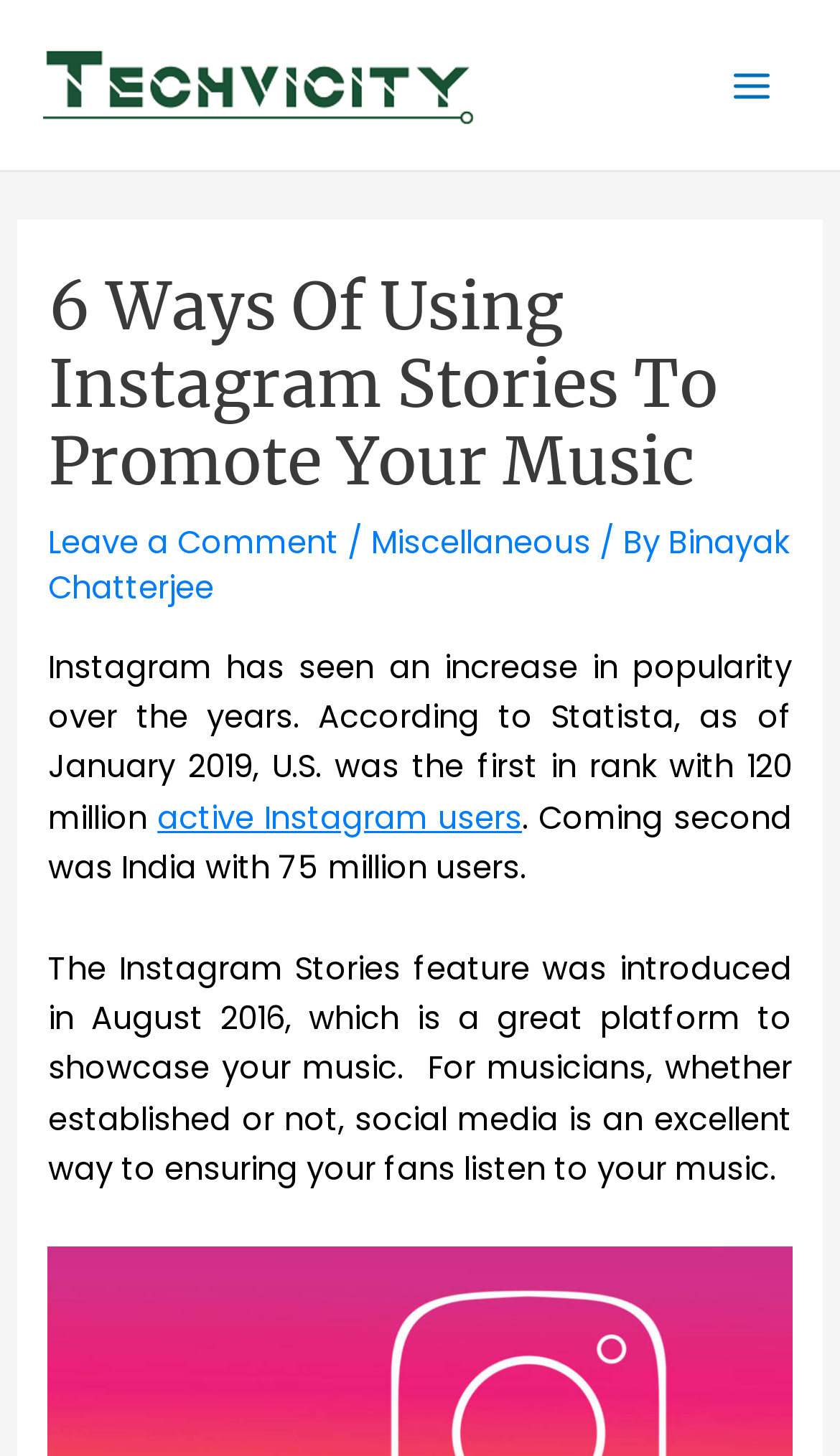Answer in one word or a short phrase: 
What is the purpose of social media for musicians?

To ensure fans listen to their music